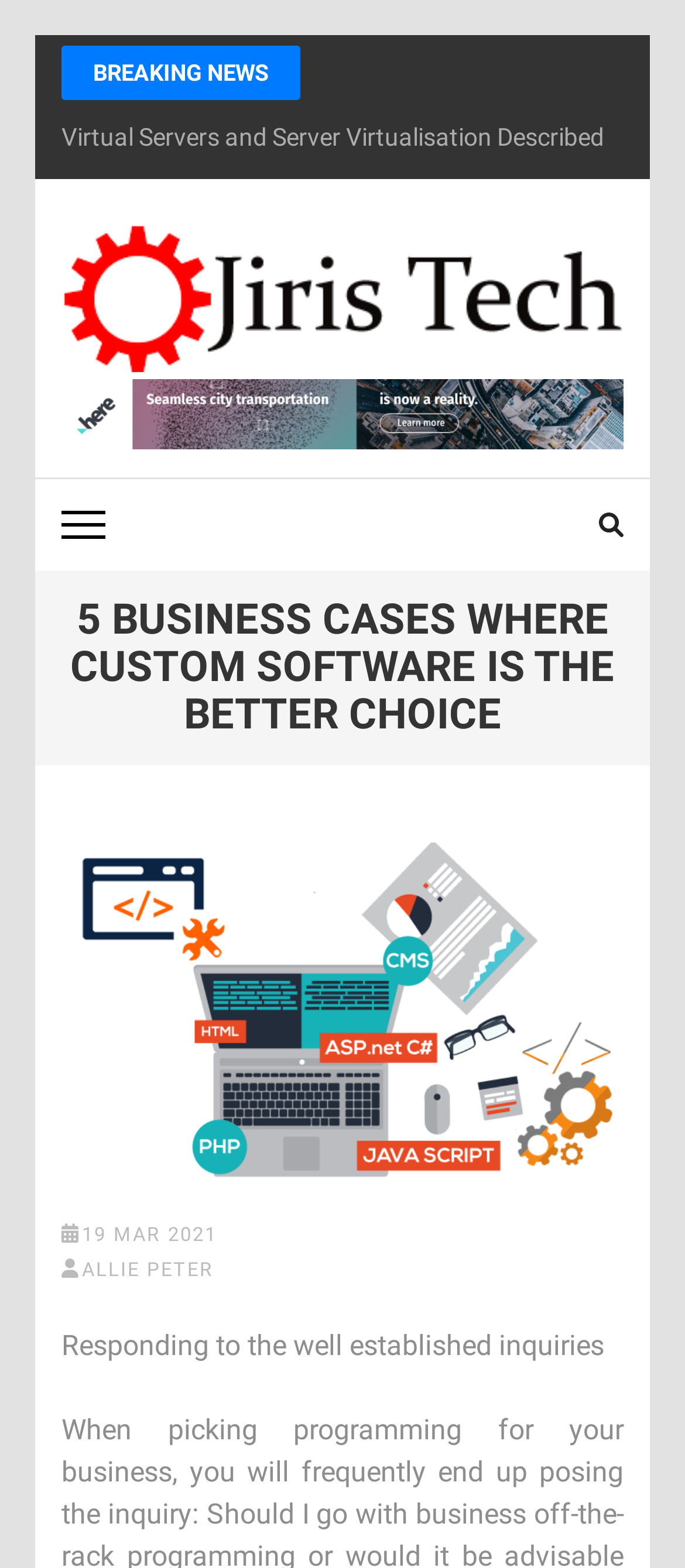Refer to the image and answer the question with as much detail as possible: What is the name of the website?

The name of the website can be determined by looking at the link with the text 'Jiris Tech – Stay Updated with Your One-Stop Shop for Tech News!' which is located at the top of the webpage, indicating that it is the website's title.